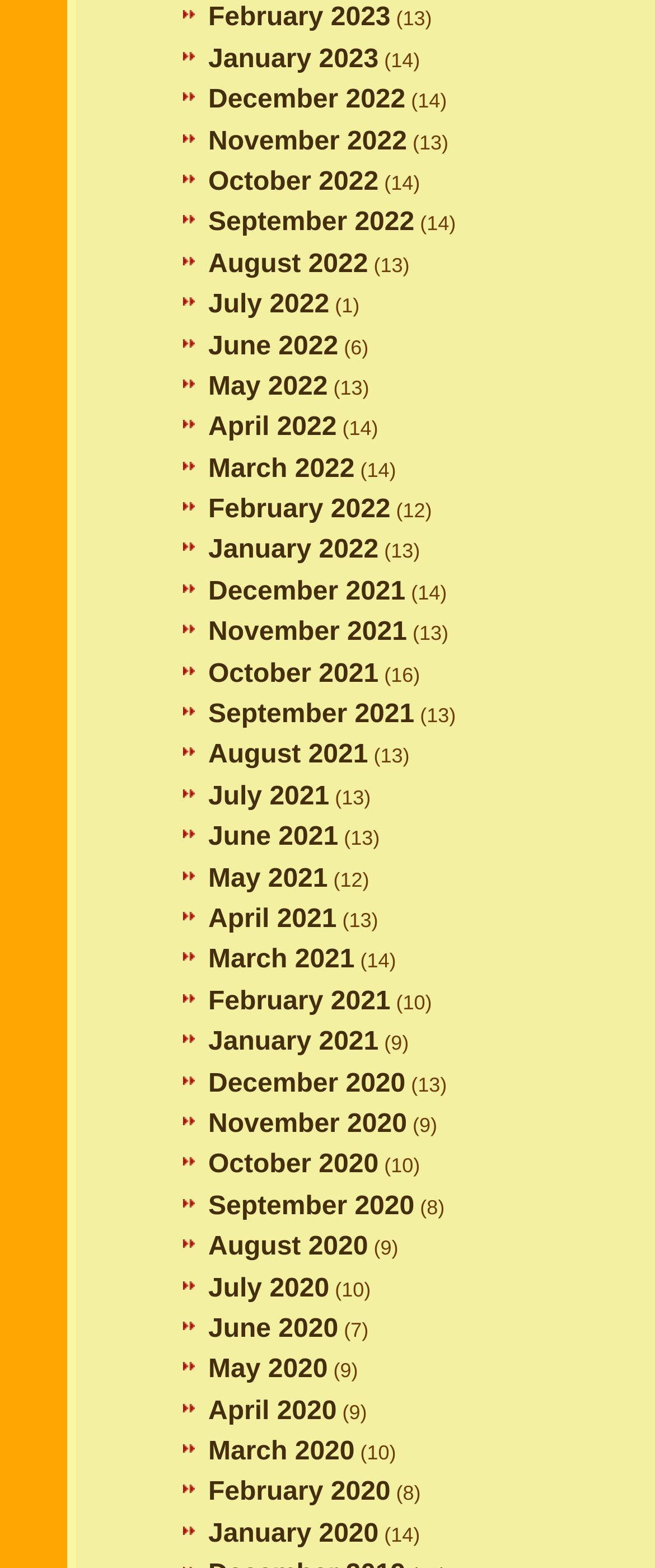Locate the bounding box coordinates of the element you need to click to accomplish the task described by this instruction: "View January 2023".

[0.318, 0.029, 0.578, 0.047]